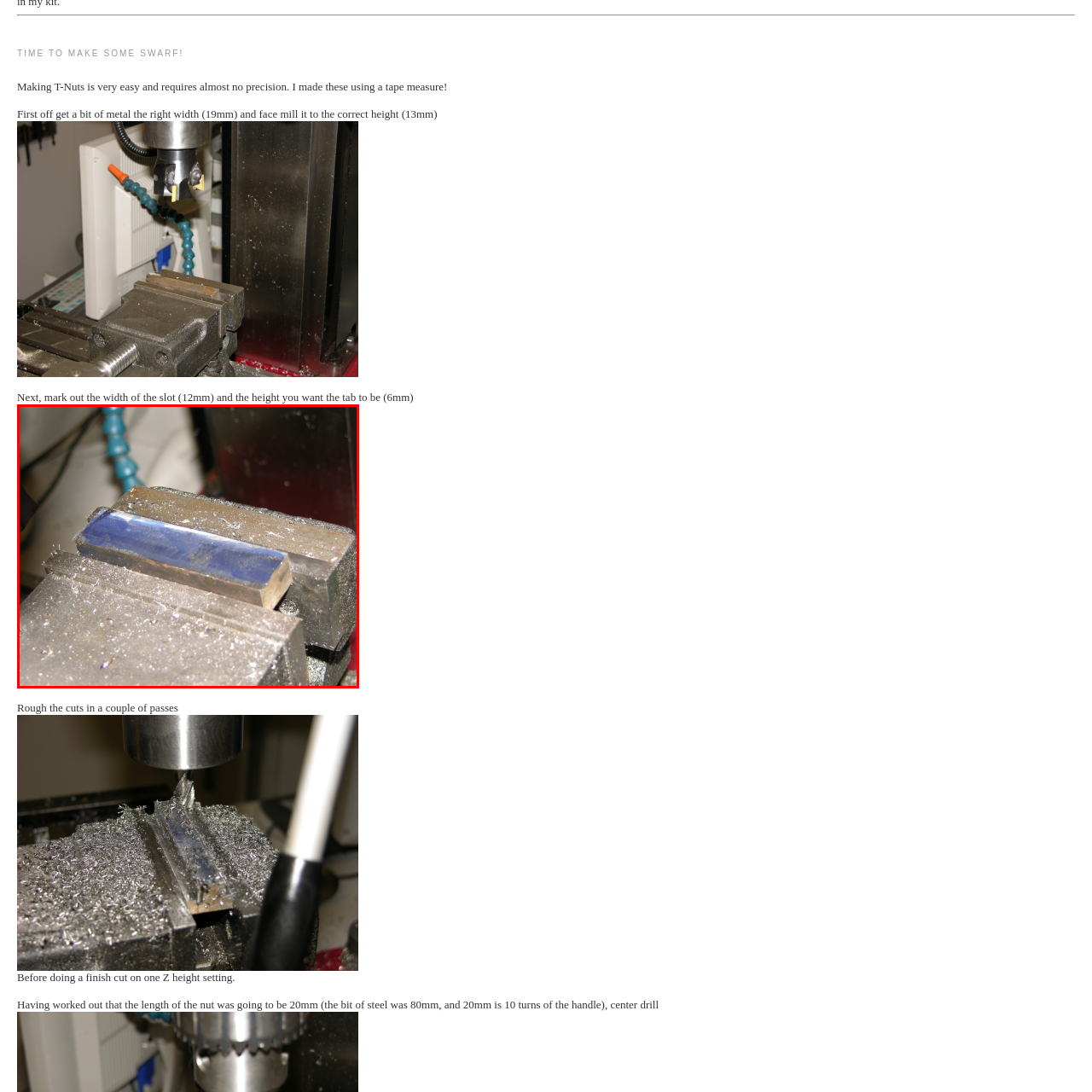View the image highlighted in red and provide one word or phrase: What is the color of the metal block's finish?

Blue